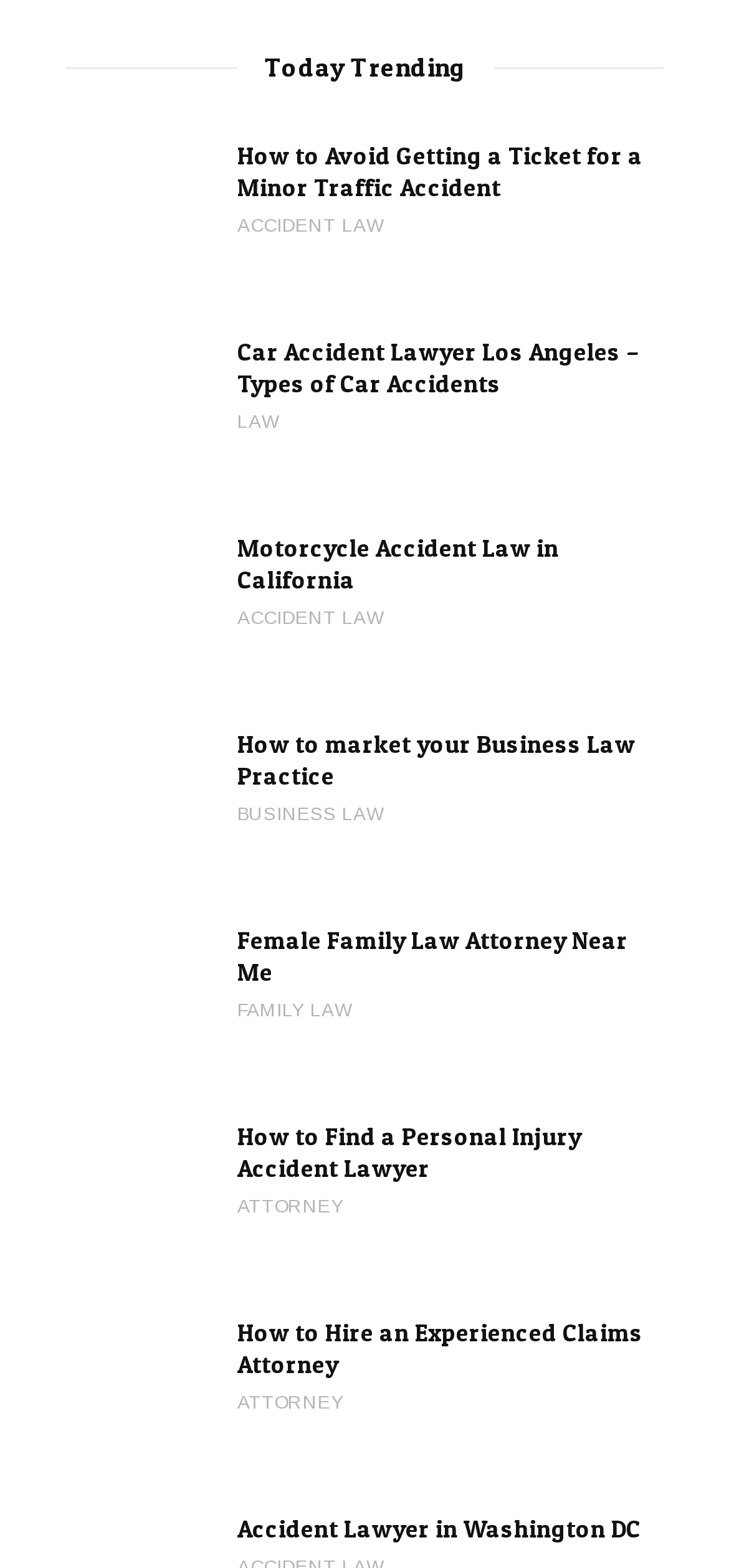Locate the bounding box coordinates of the segment that needs to be clicked to meet this instruction: "visit the website Spank The Monkey".

None